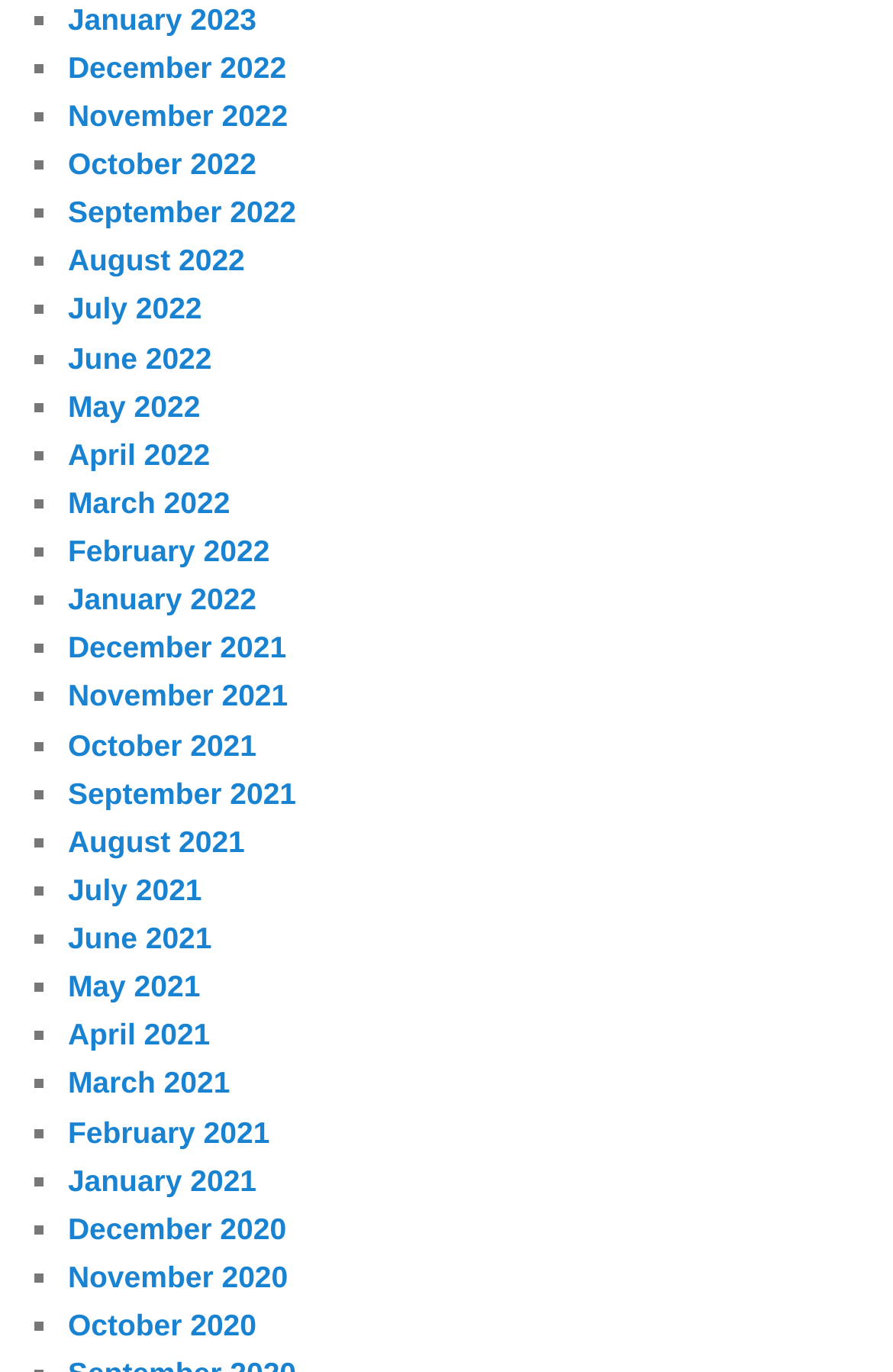What is the most recent month listed?
Analyze the image and provide a thorough answer to the question.

I looked at the list of links and found that the first link is 'January 2023', which suggests that it is the most recent month listed.